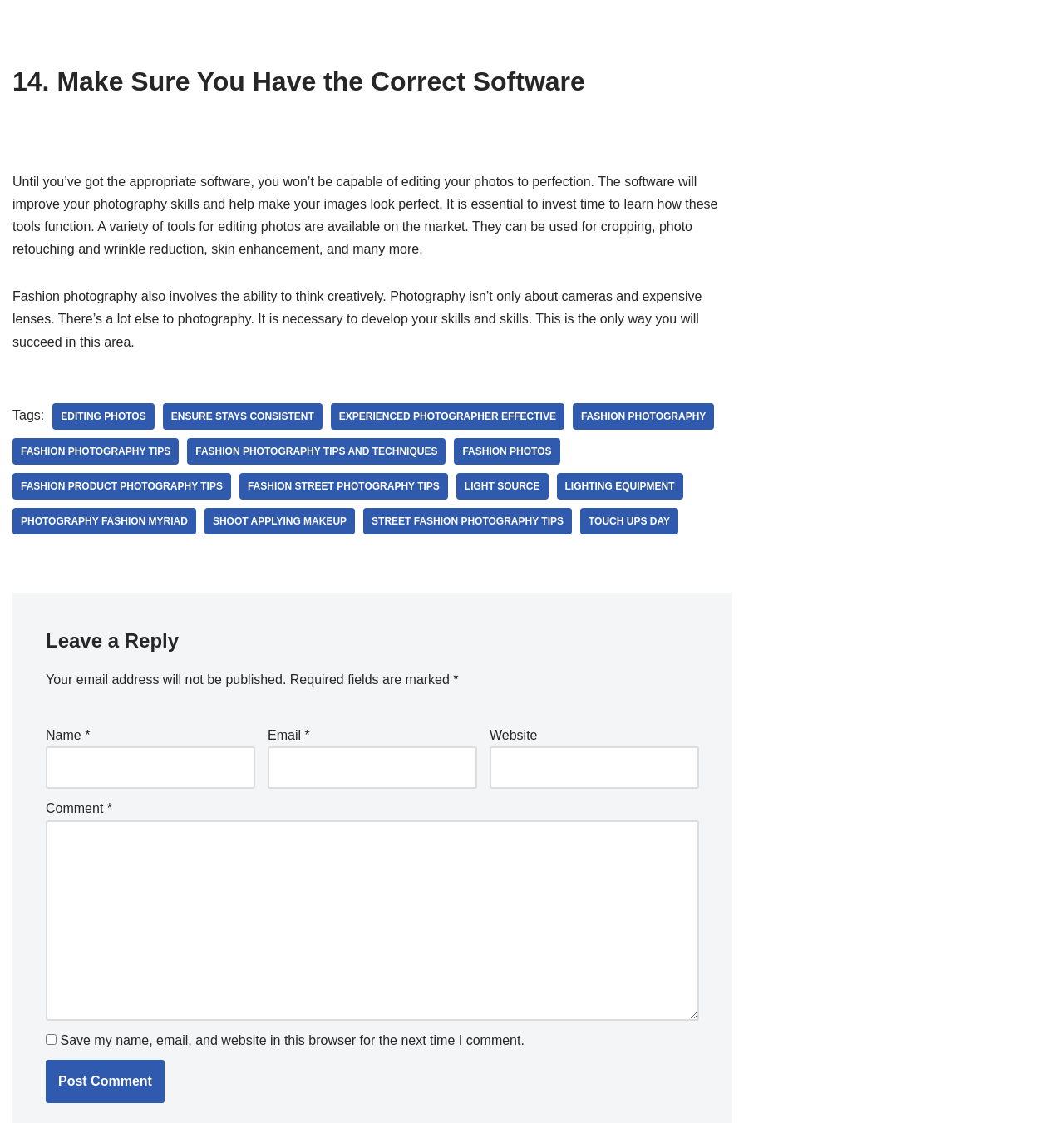Locate the bounding box coordinates of the region to be clicked to comply with the following instruction: "Click on the 'FASHION PHOTOGRAPHY TIPS' link". The coordinates must be four float numbers between 0 and 1, in the form [left, top, right, bottom].

[0.012, 0.39, 0.168, 0.414]